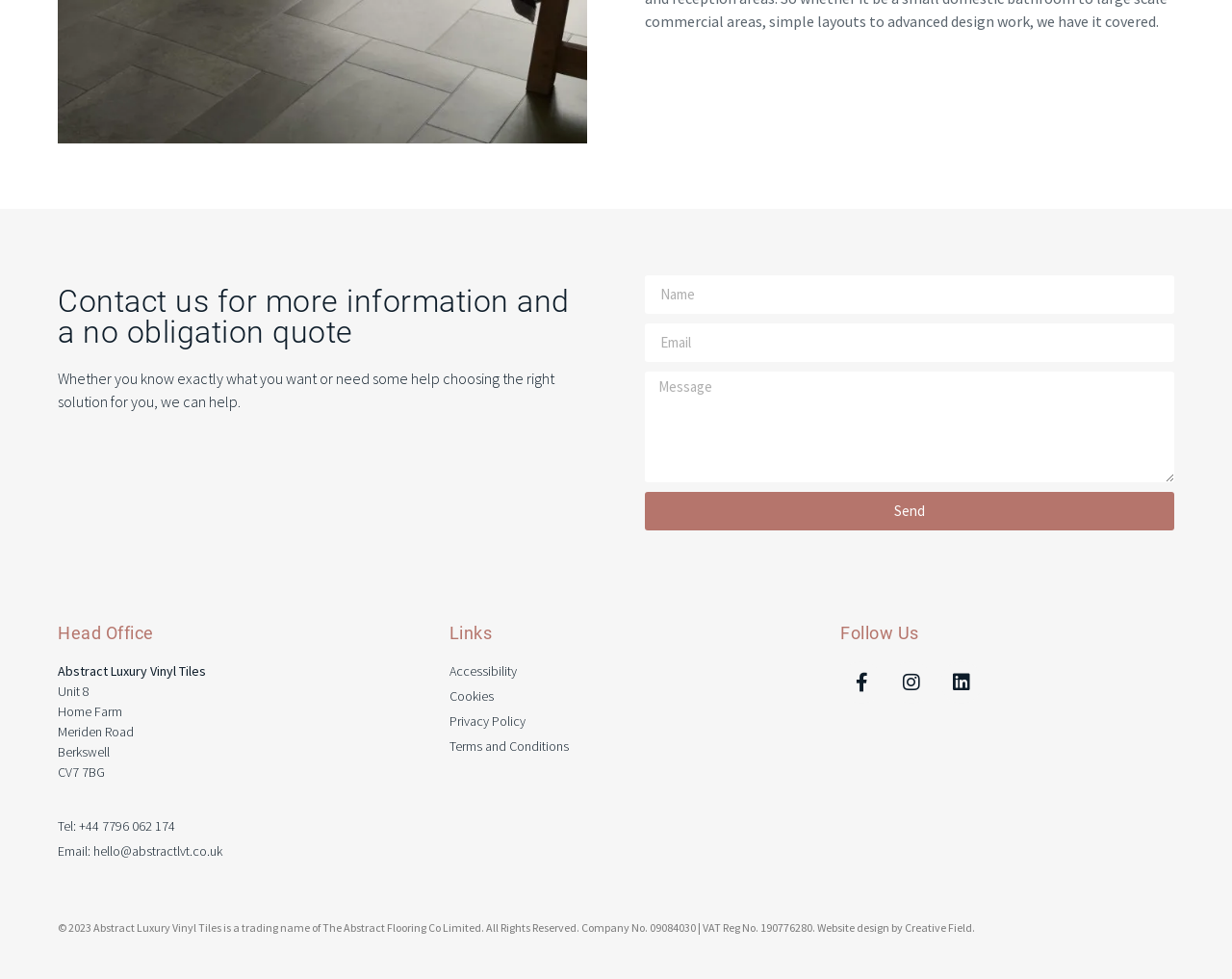Using the image as a reference, answer the following question in as much detail as possible:
What social media platforms does the company have?

The social media platforms can be found in the 'Follow Us' section, where links to Facebook, Instagram, and Linkedin are provided.